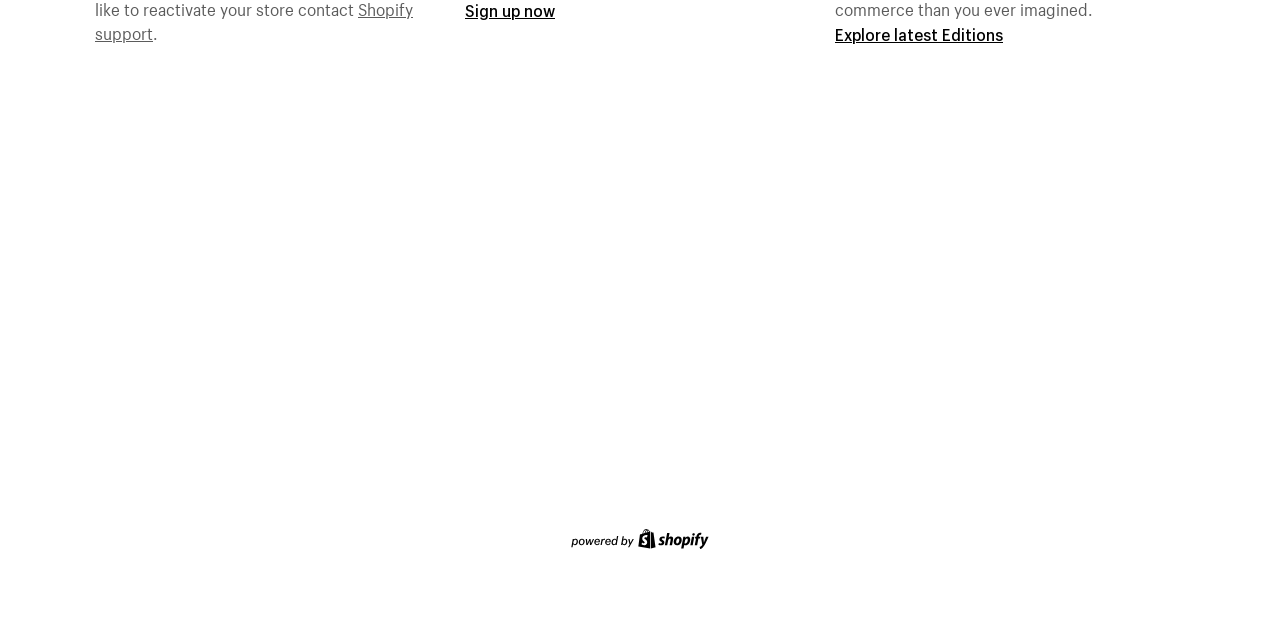Using the provided description Explore latest Editions, find the bounding box coordinates for the UI element. Provide the coordinates in (top-left x, top-left y, bottom-right x, bottom-right y) format, ensuring all values are between 0 and 1.

[0.652, 0.037, 0.784, 0.07]